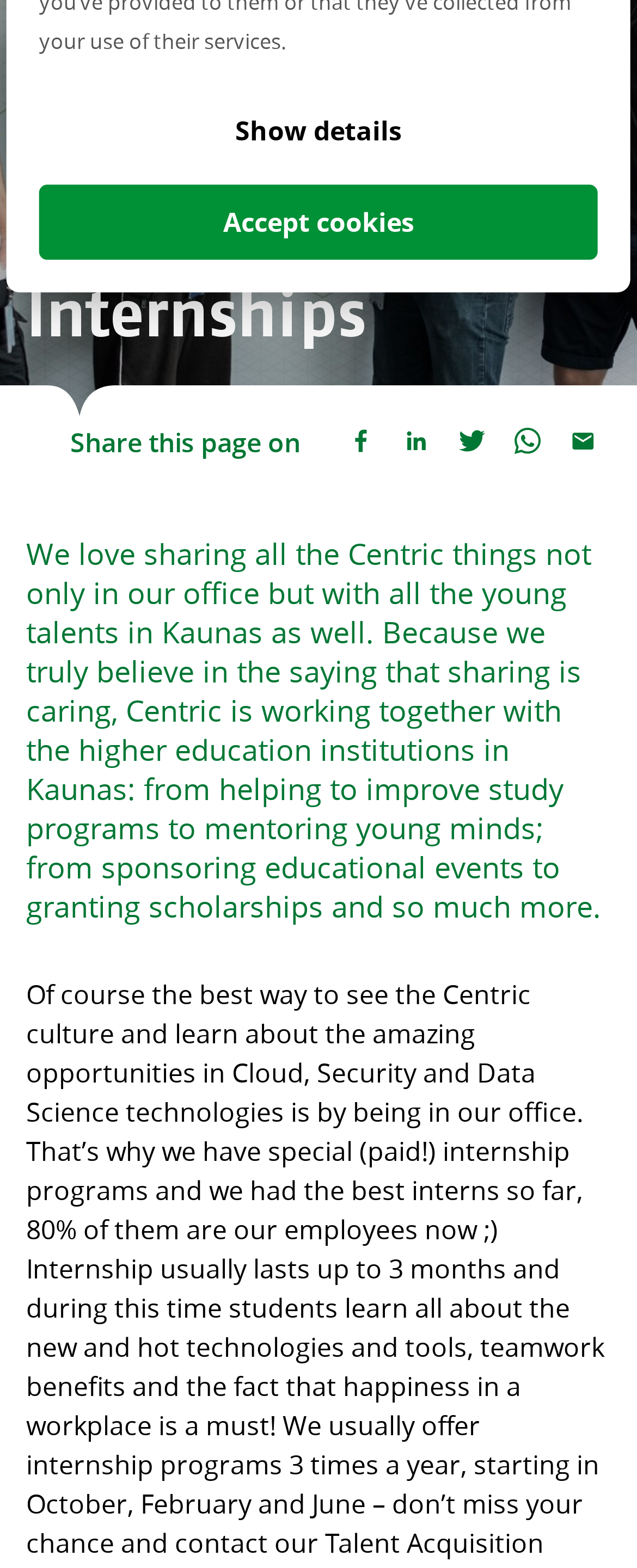Provide the bounding box coordinates, formatted as (top-left x, top-left y, bottom-right x, bottom-right y), with all values being floating point numbers between 0 and 1. Identify the bounding box of the UI element that matches the description: Facebook

[0.526, 0.266, 0.608, 0.299]